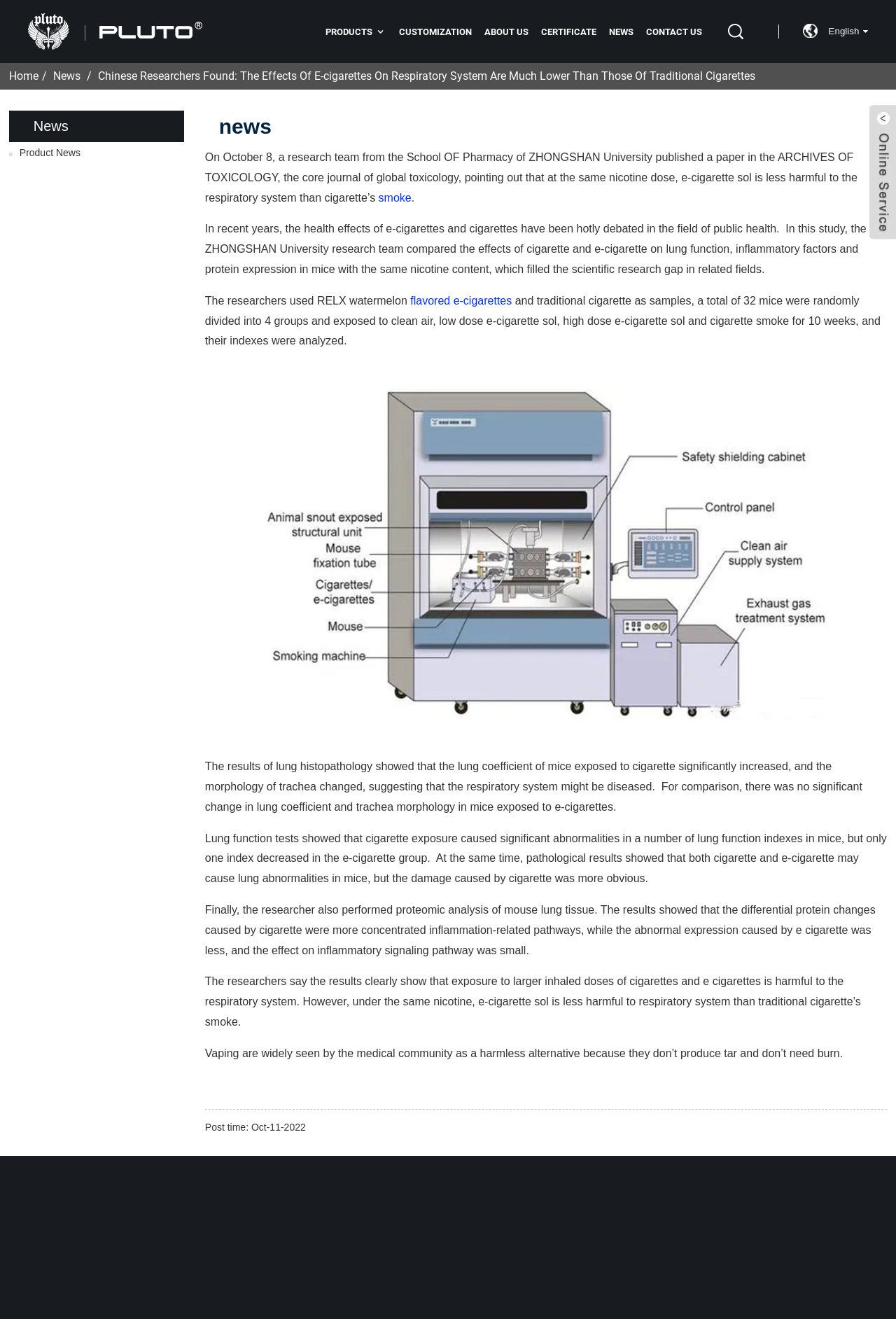Reply to the question with a single word or phrase:
What is the conclusion of the researchers about e-cigarette sol?

Less harmful than traditional cigarette smoke